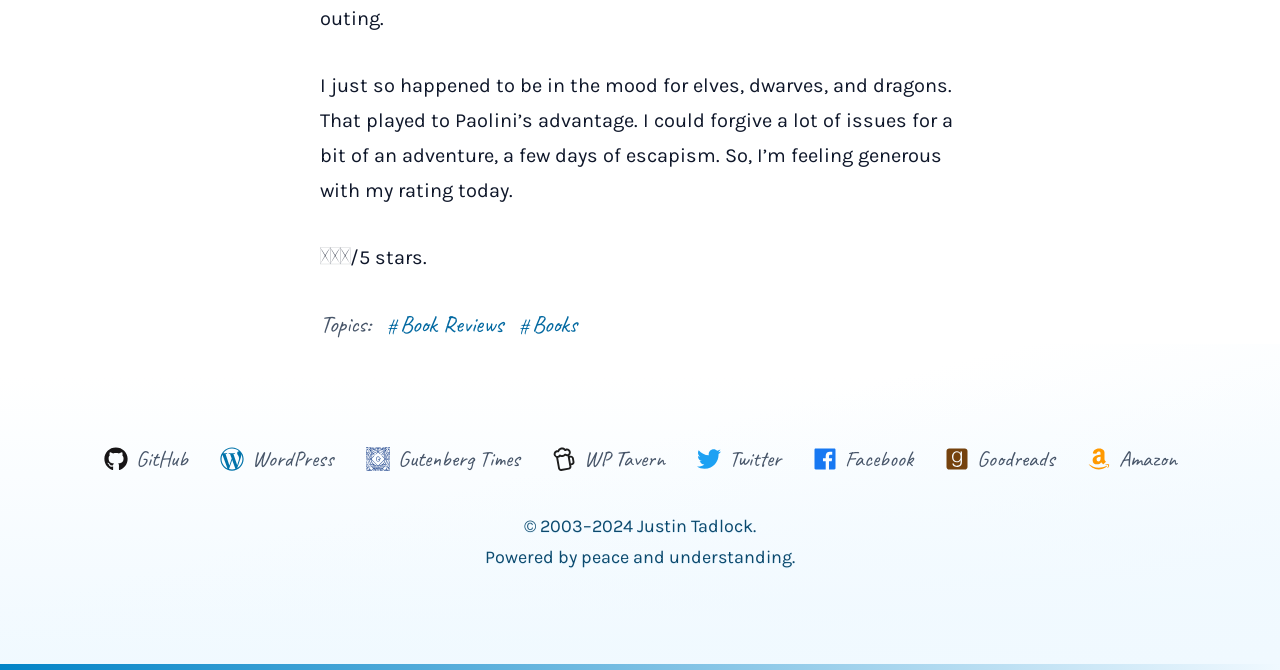Identify the bounding box coordinates of the section to be clicked to complete the task described by the following instruction: "Click on Book Reviews". The coordinates should be four float numbers between 0 and 1, formatted as [left, top, right, bottom].

[0.302, 0.458, 0.393, 0.513]